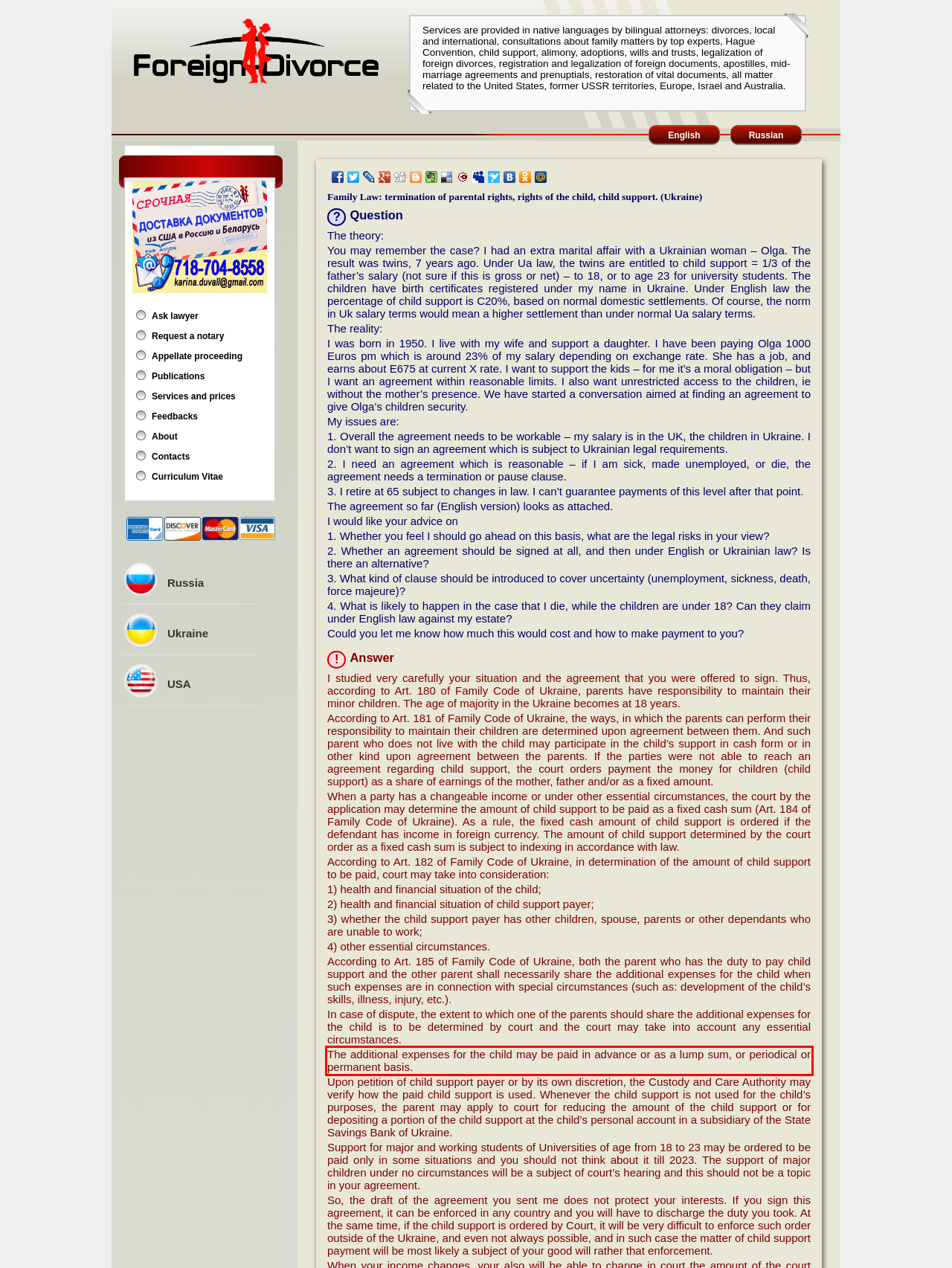Identify the text inside the red bounding box on the provided webpage screenshot by performing OCR.

The additional expenses for the child may be paid in advance or as a lump sum, or periodical or permanent basis.